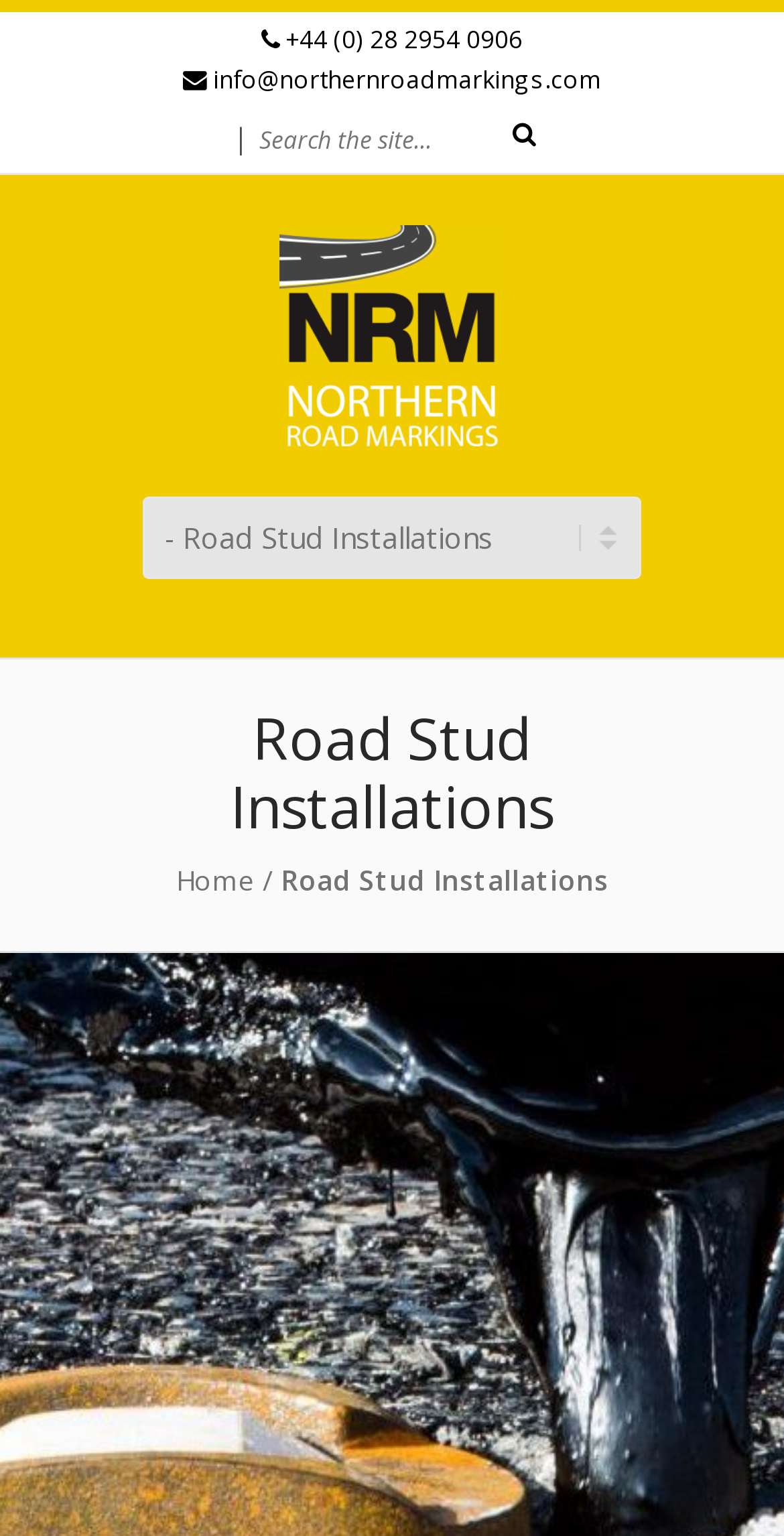Extract the main headline from the webpage and generate its text.

Road Stud Installations